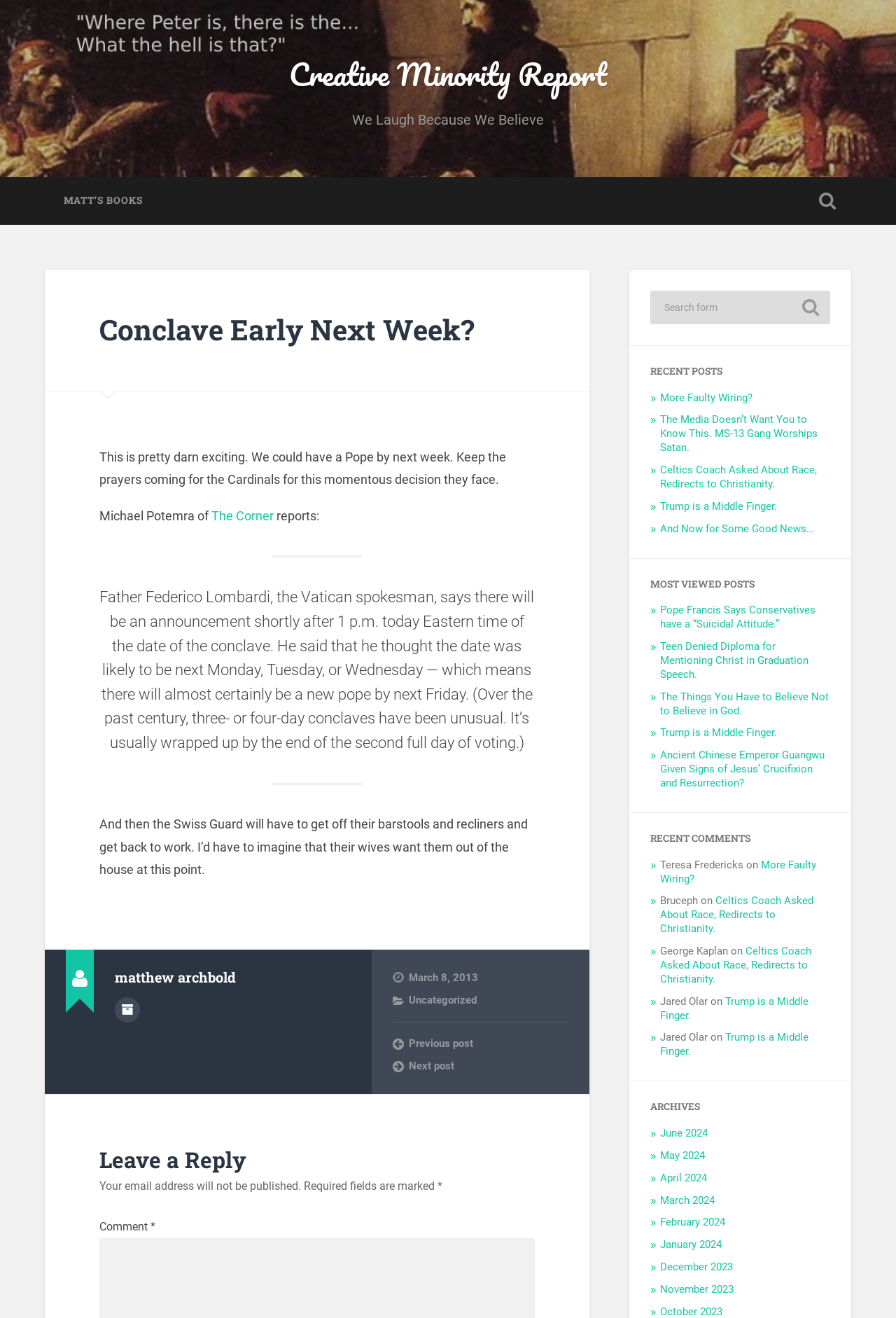Determine the bounding box coordinates of the clickable element to complete this instruction: "Click the Önizle button". Provide the coordinates in the format of four float numbers between 0 and 1, [left, top, right, bottom].

None